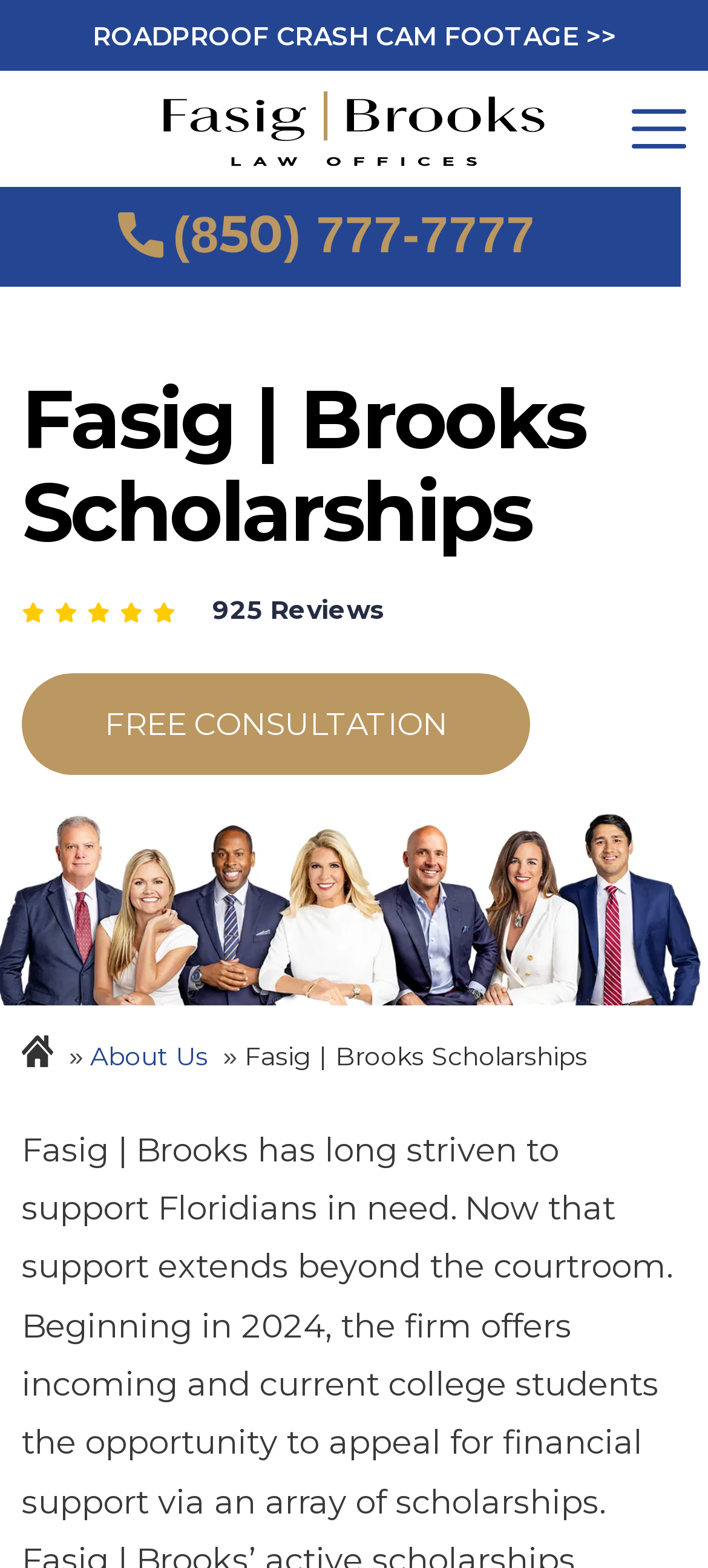Using the elements shown in the image, answer the question comprehensively: What is the text above the 'FREE CONSULTATION' link?

I looked at the heading element above the 'FREE CONSULTATION' link, which has a bounding box with coordinates [0.031, 0.237, 0.969, 0.356]. The text on this heading is 'Fasig | Brooks Scholarships'.